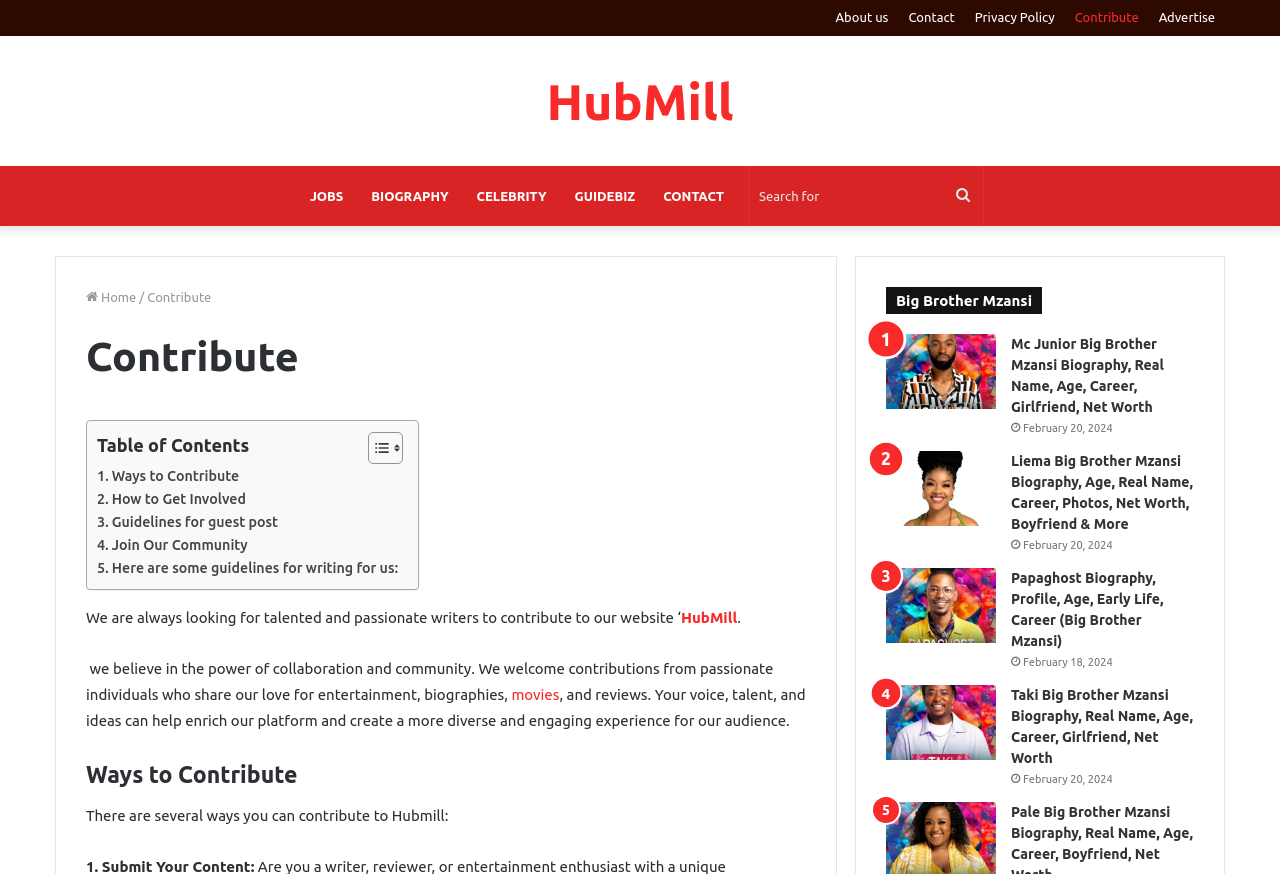Using the webpage screenshot, locate the HTML element that fits the following description and provide its bounding box: "Join Our Community".

[0.076, 0.611, 0.194, 0.637]